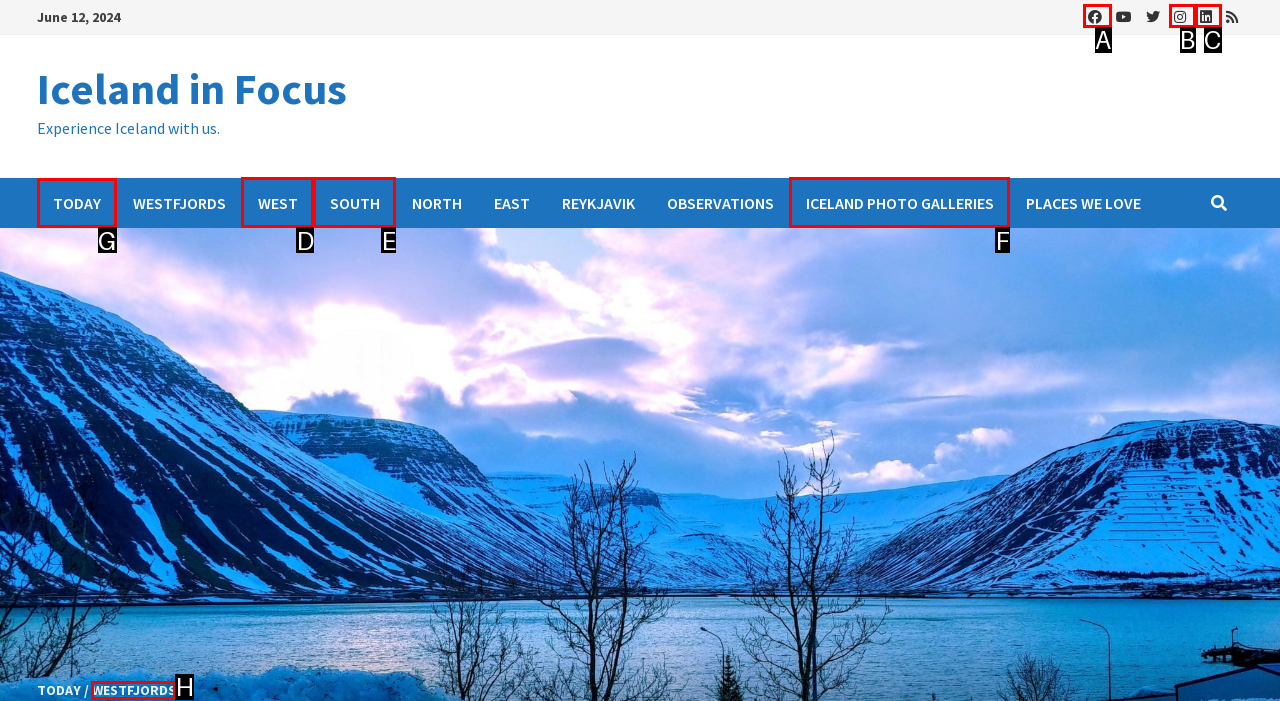To achieve the task: Explore TODAY, which HTML element do you need to click?
Respond with the letter of the correct option from the given choices.

G